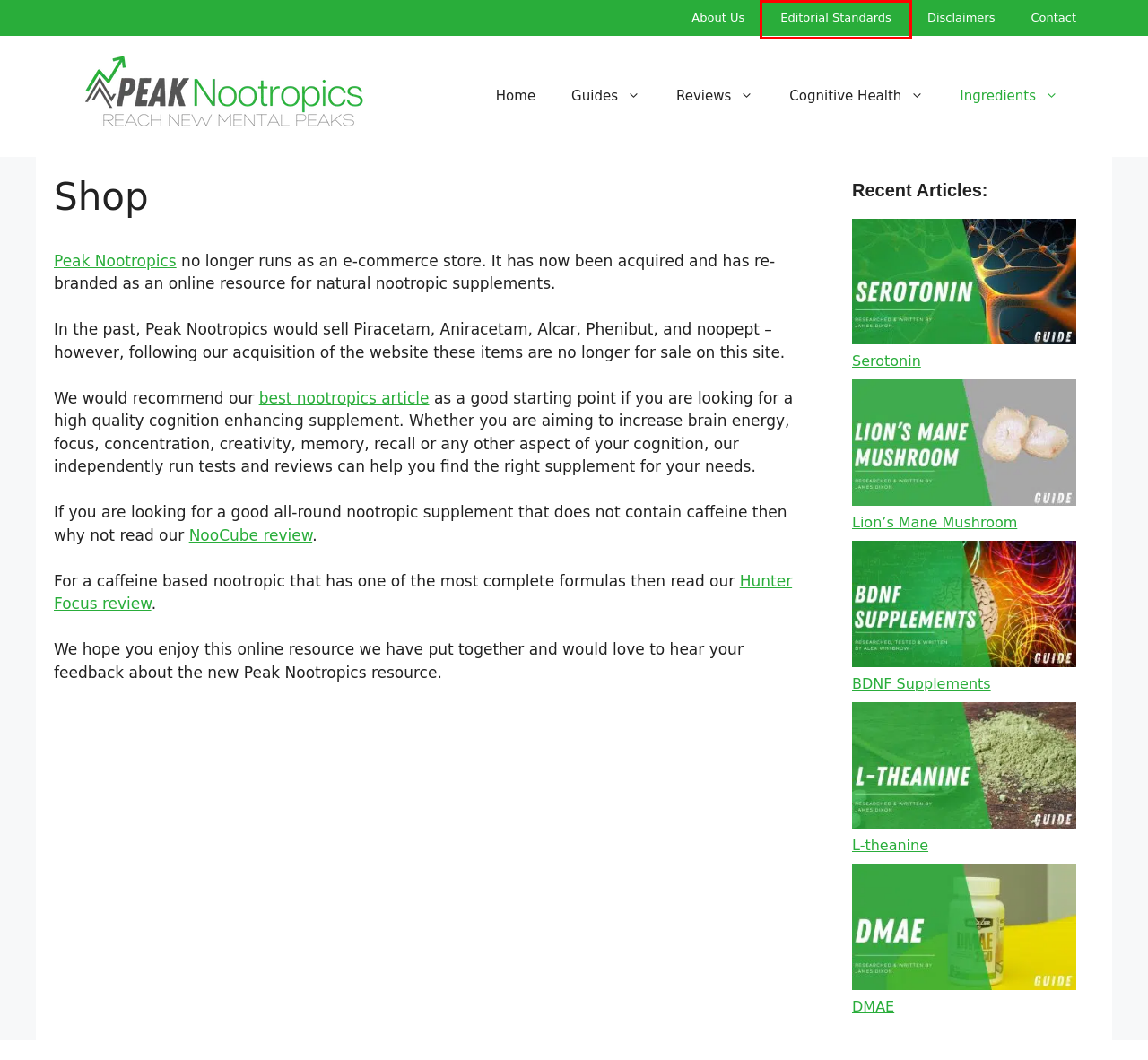Review the webpage screenshot and focus on the UI element within the red bounding box. Select the best-matching webpage description for the new webpage that follows after clicking the highlighted element. Here are the candidates:
A. Brainzyme Focus Pro Review 2024 - 30 Days Fully Tested
B. Kaged Mindset Review 2024 - My Verdict After 30 Days Testing
C. Contact Us - Peak Nootropics
D. Neuriva Review 2024 - Our Verdict After 30 Days Of Testing
E. About Us - Find Out More About Peak Nootropics
F. Our Editorial Standards - Ethics, Experience, Accuracy
G. Peak Nootropics - Helping You Reach New Mental Peaks
H. Alpha Brain Review 2024 - Our Full Verdict On AlphaBrain

F